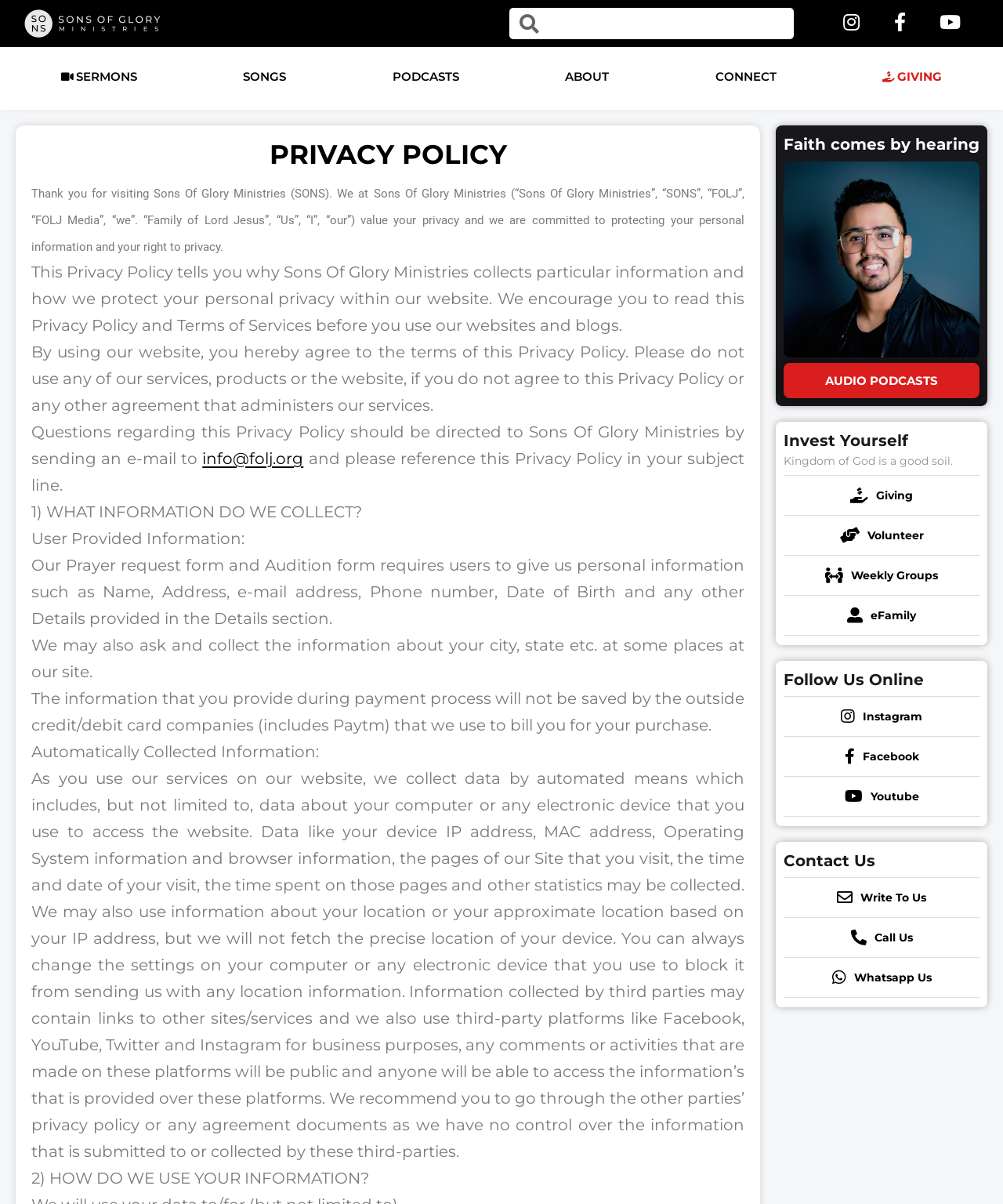What is the topic of the 'Faith comes by hearing' section?
Based on the image, answer the question in a detailed manner.

The 'Faith comes by hearing' section appears to be promoting the organization's podcasts, with a heading, an image, and a button labeled 'AUDIO PODCASTS'.